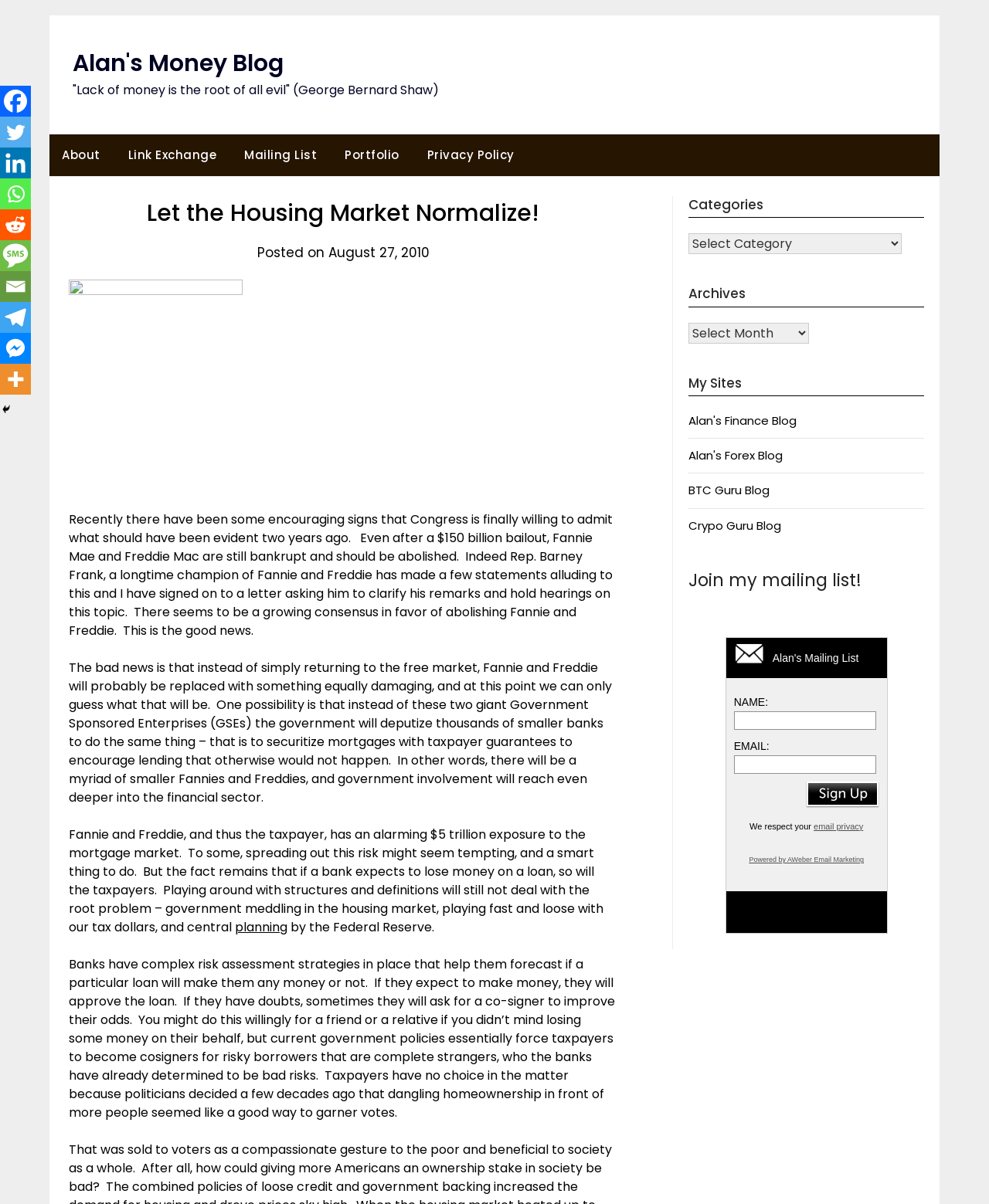From the webpage screenshot, predict the bounding box coordinates (top-left x, top-left y, bottom-right x, bottom-right y) for the UI element described here: Alan's Forex Blog

[0.696, 0.371, 0.792, 0.385]